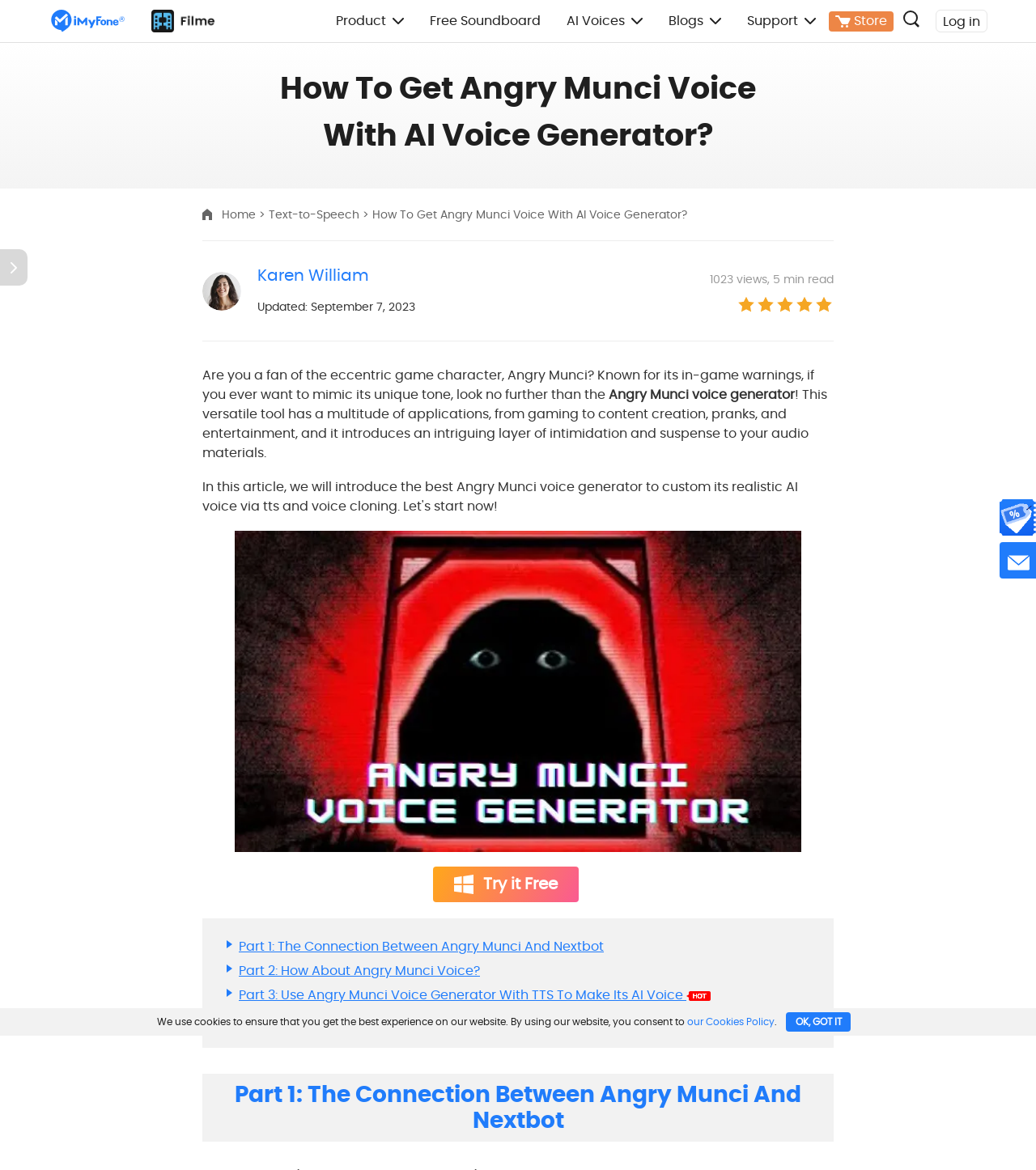Determine the bounding box coordinates of the region to click in order to accomplish the following instruction: "Check the 'Store' page". Provide the coordinates as four float numbers between 0 and 1, specifically [left, top, right, bottom].

[0.8, 0.009, 0.862, 0.027]